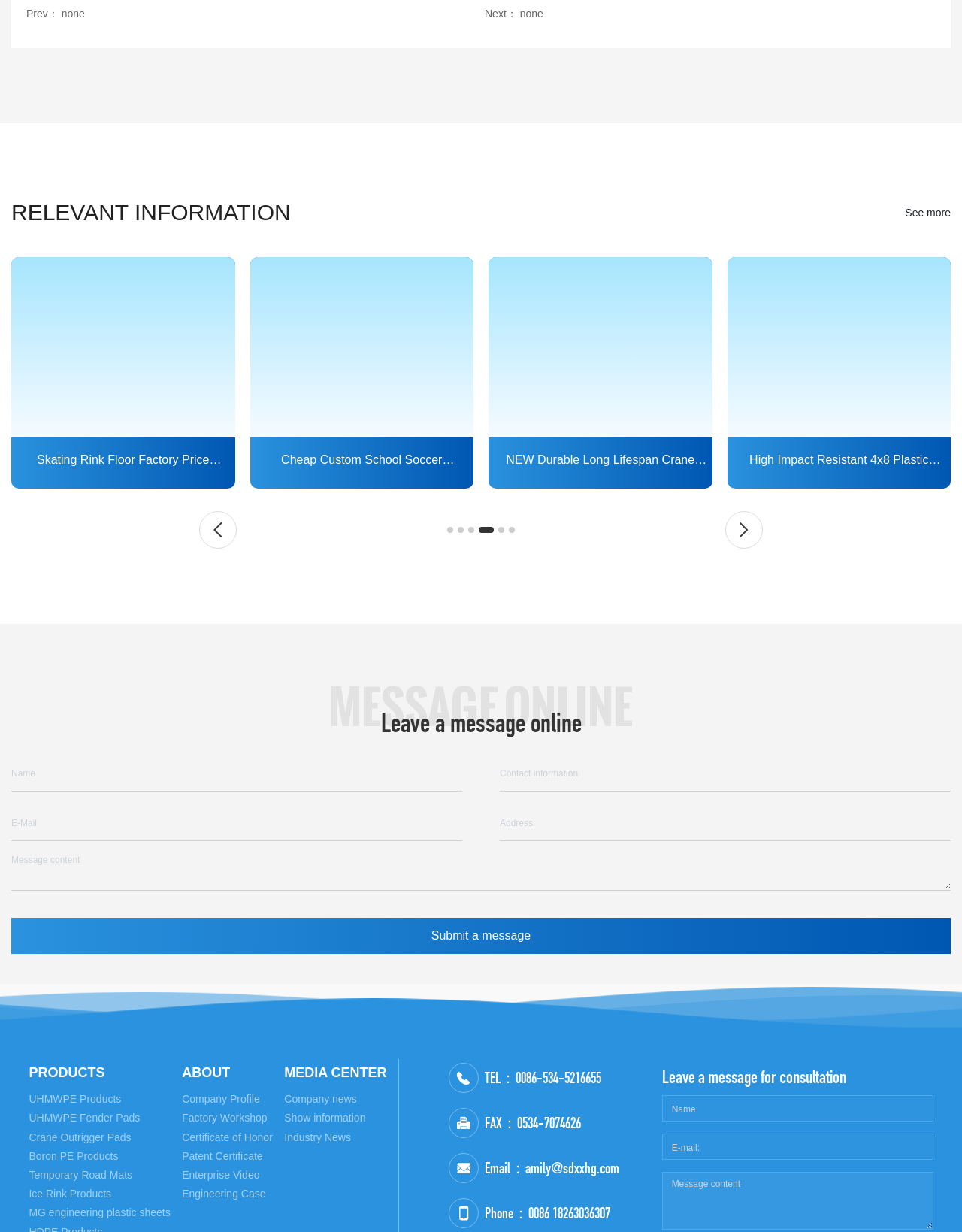Indicate the bounding box coordinates of the element that needs to be clicked to satisfy the following instruction: "Click the 'TEL：0086-534-5216655' link". The coordinates should be four float numbers between 0 and 1, i.e., [left, top, right, bottom].

[0.504, 0.868, 0.625, 0.882]